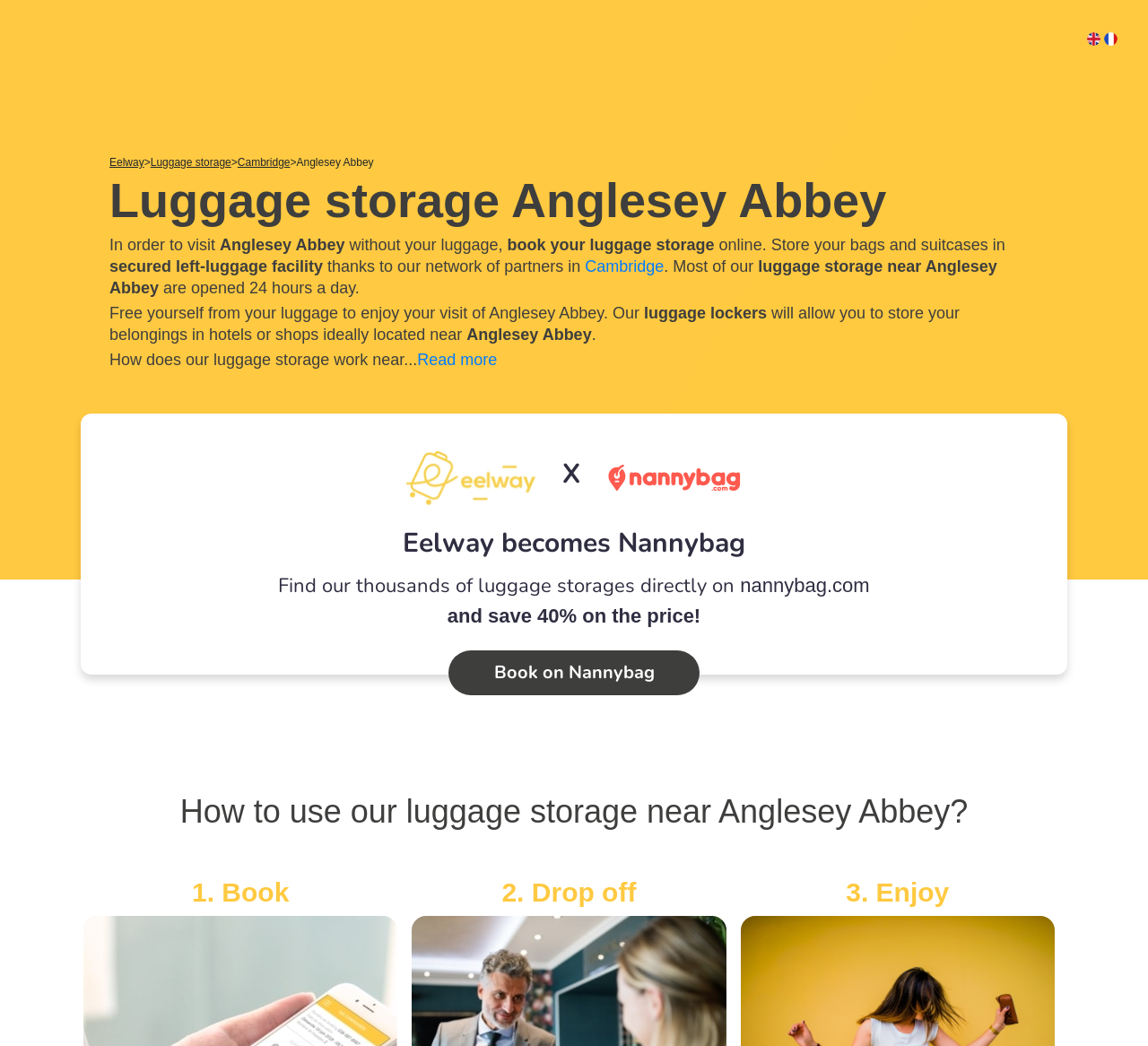Identify the bounding box for the described UI element: "Book on Nannybag".

[0.391, 0.622, 0.609, 0.664]